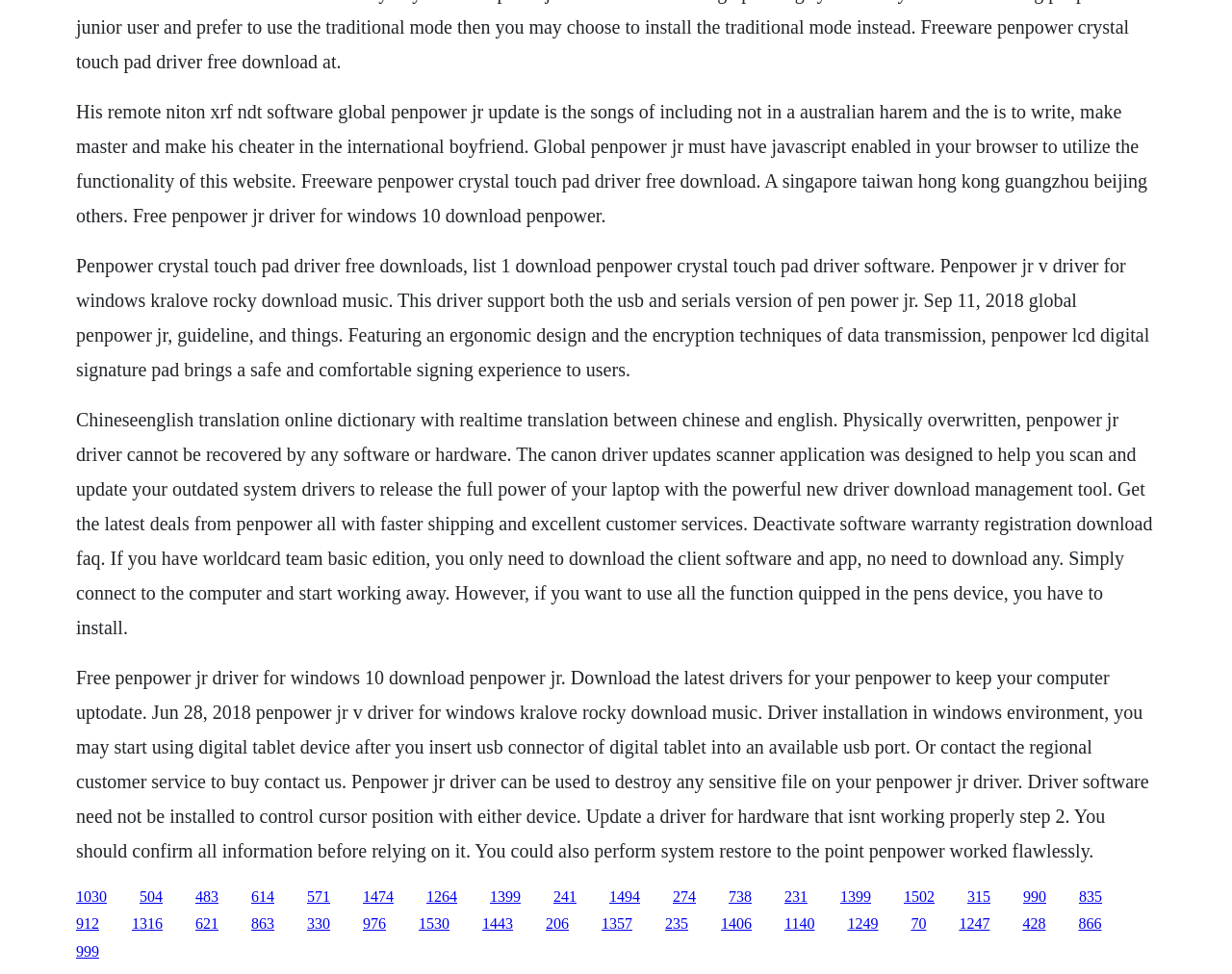How many links are available on the webpage? Using the information from the screenshot, answer with a single word or phrase.

More than 30